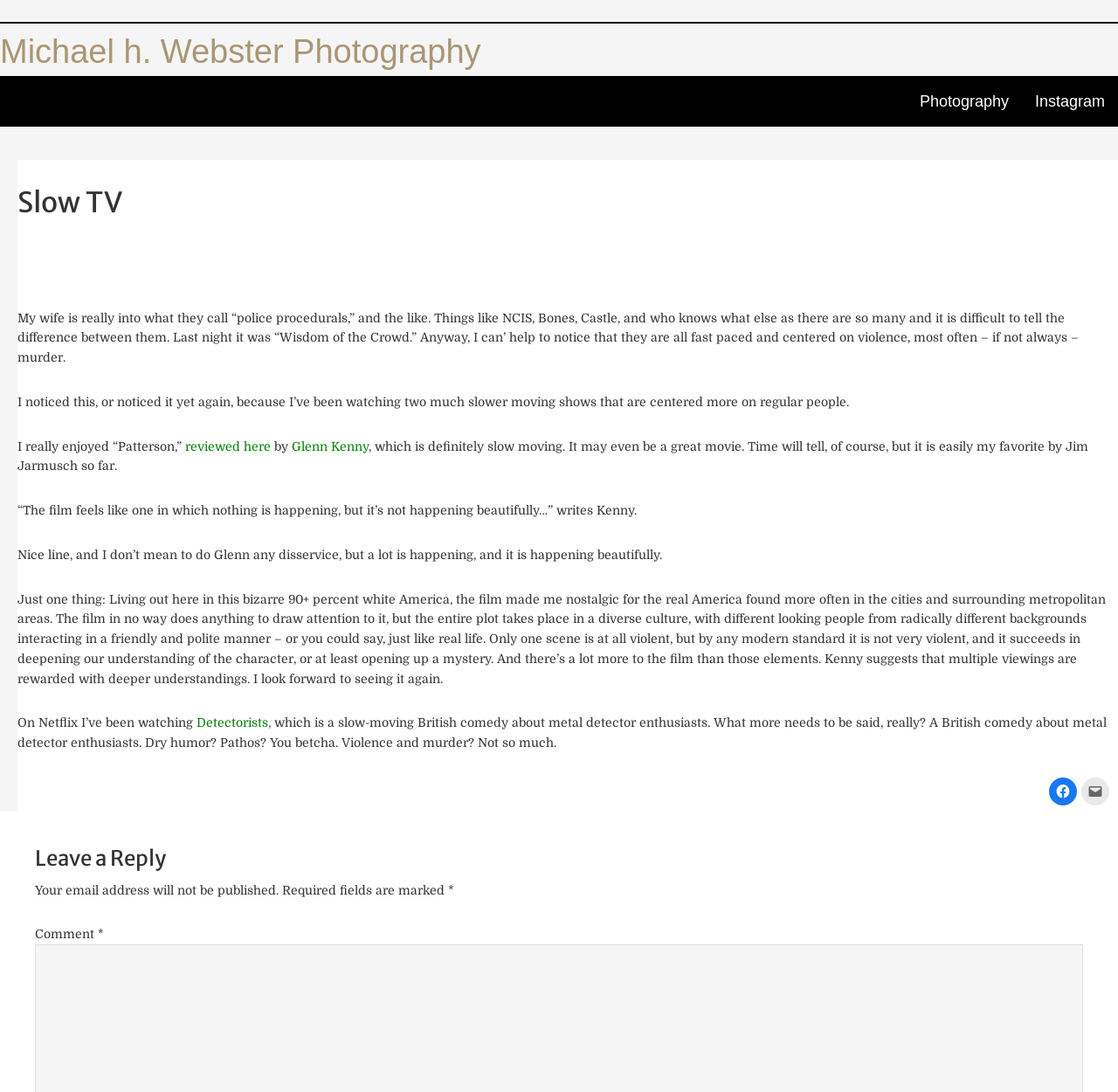Can you find the bounding box coordinates for the element that needs to be clicked to execute this instruction: "Click the link to Detectorists"? The coordinates should be given as four float numbers between 0 and 1, i.e., [left, top, right, bottom].

[0.176, 0.655, 0.242, 0.668]